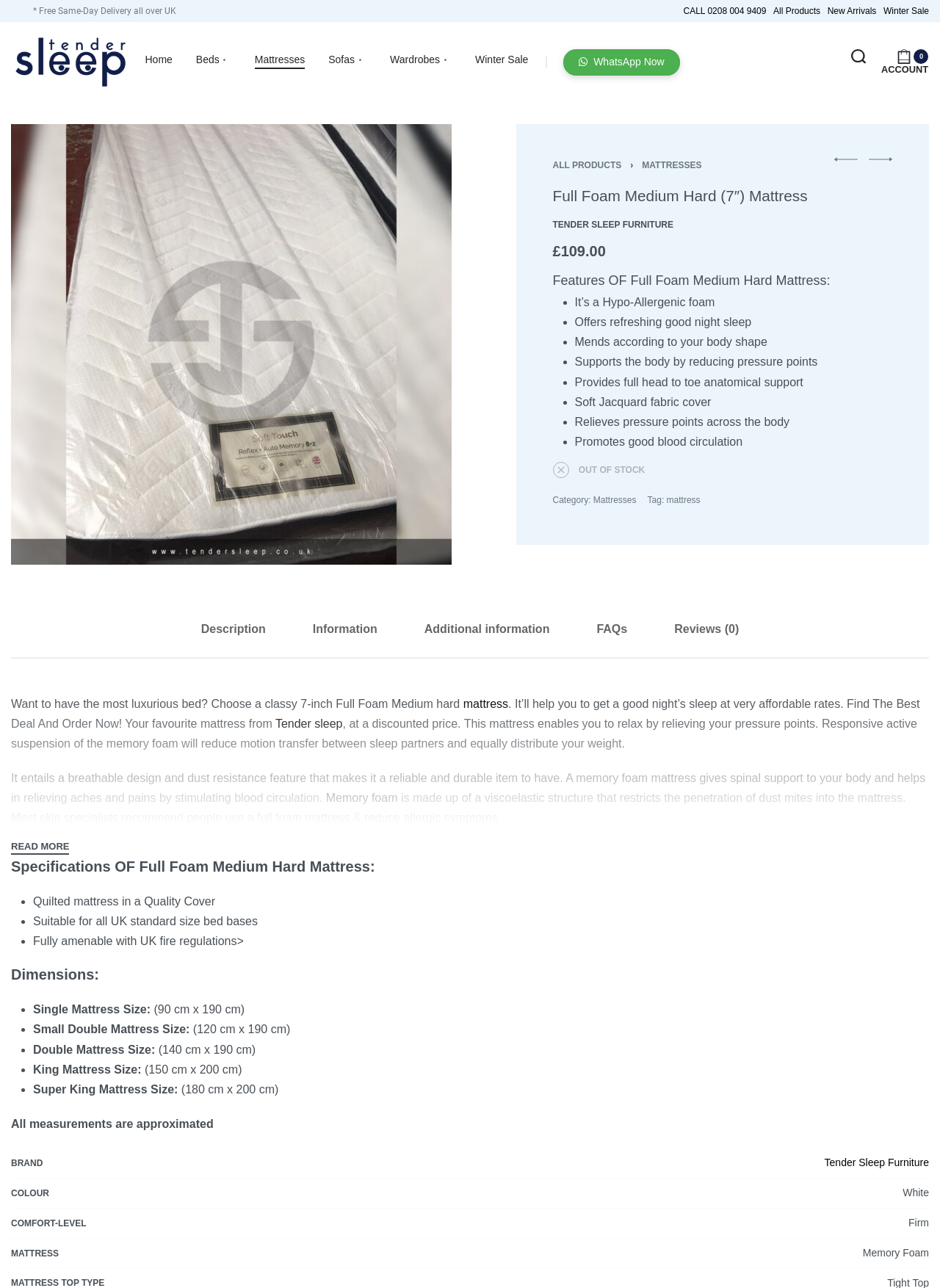Please find the bounding box coordinates of the section that needs to be clicked to achieve this instruction: "Click Apple".

None